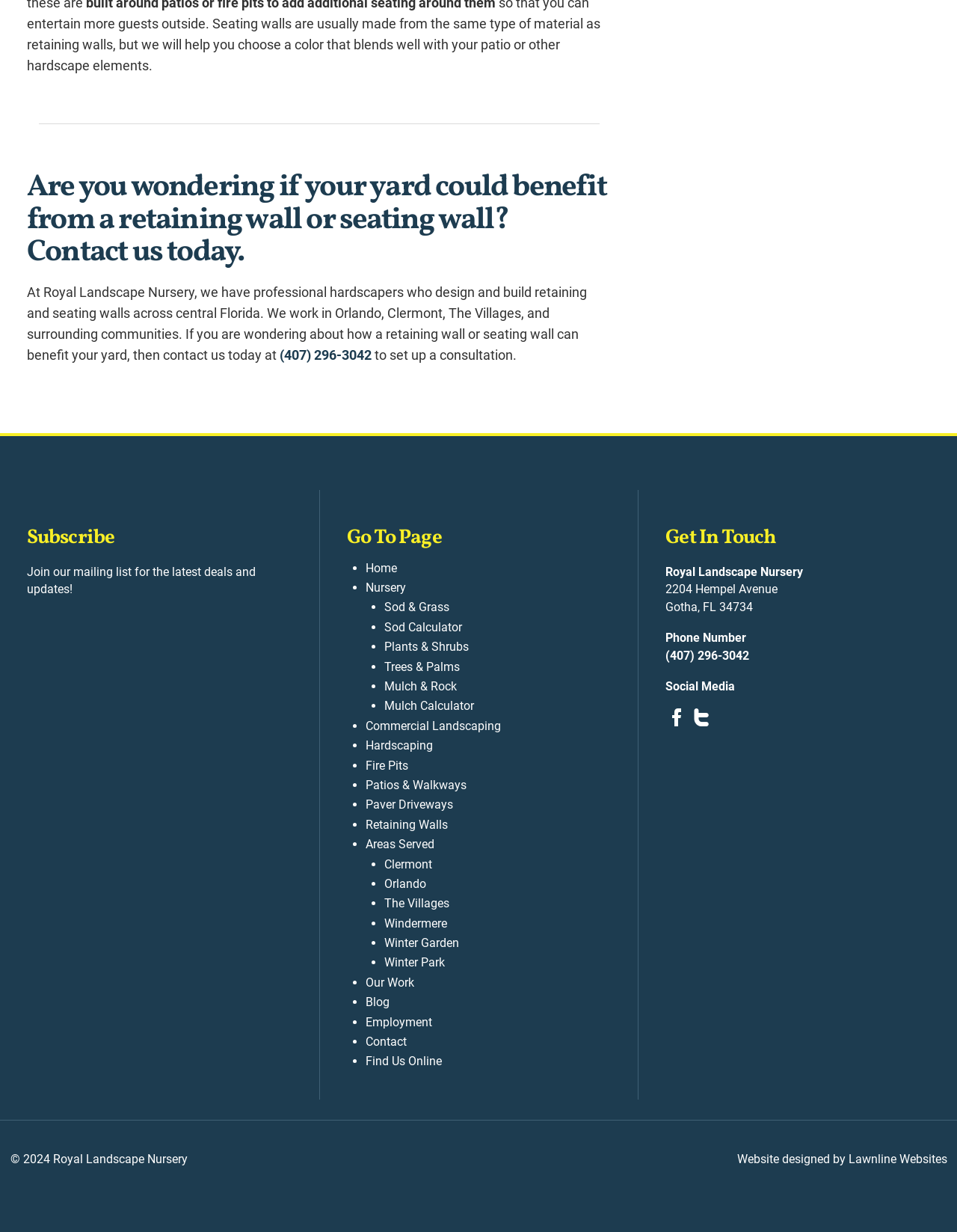Determine the bounding box coordinates of the UI element that matches the following description: "alt="Royal Landscape Nursery on Facebook"". The coordinates should be four float numbers between 0 and 1 in the format [left, top, right, bottom].

[0.696, 0.575, 0.719, 0.592]